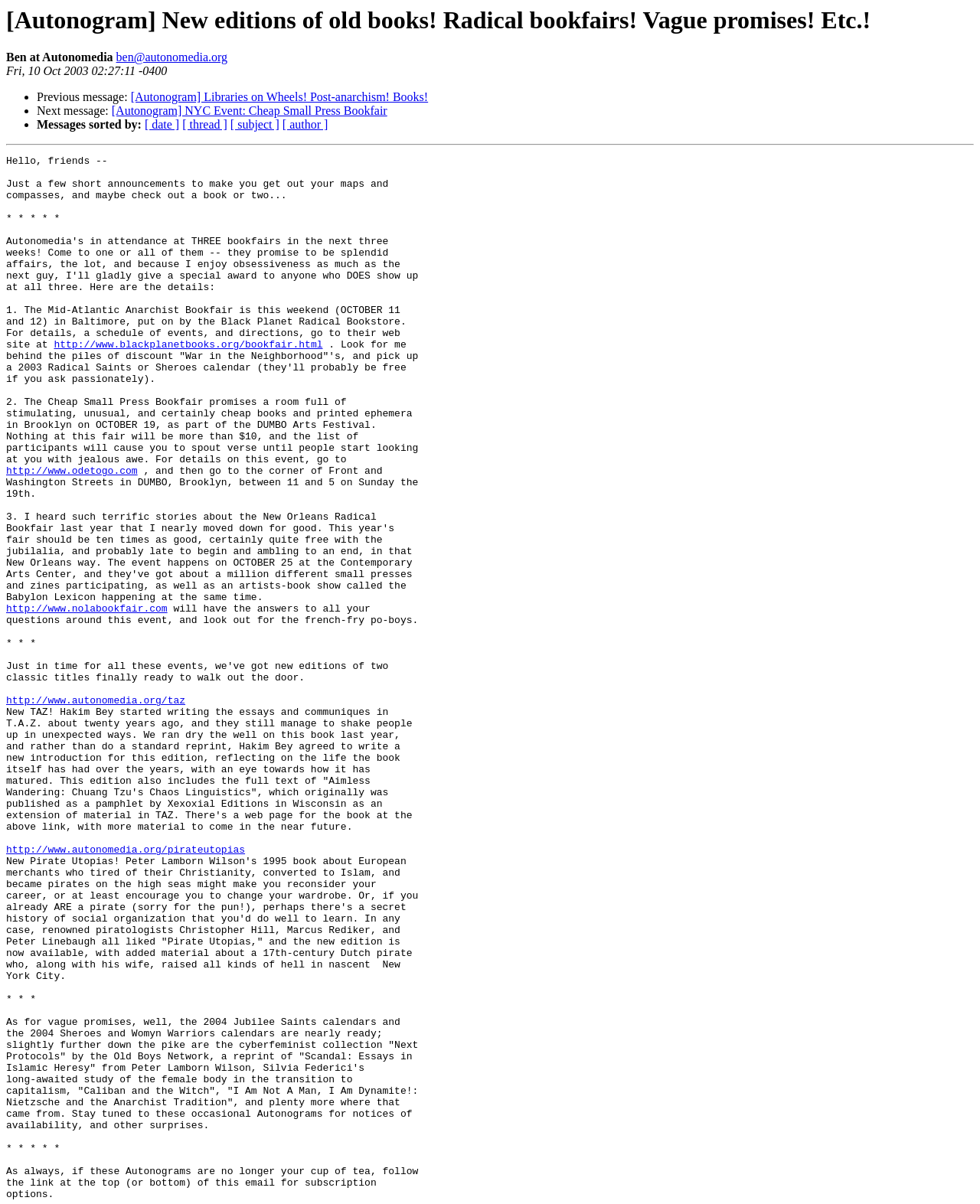Identify the bounding box coordinates of the clickable section necessary to follow the following instruction: "Contact Ben at Autonomedia". The coordinates should be presented as four float numbers from 0 to 1, i.e., [left, top, right, bottom].

[0.118, 0.042, 0.232, 0.053]